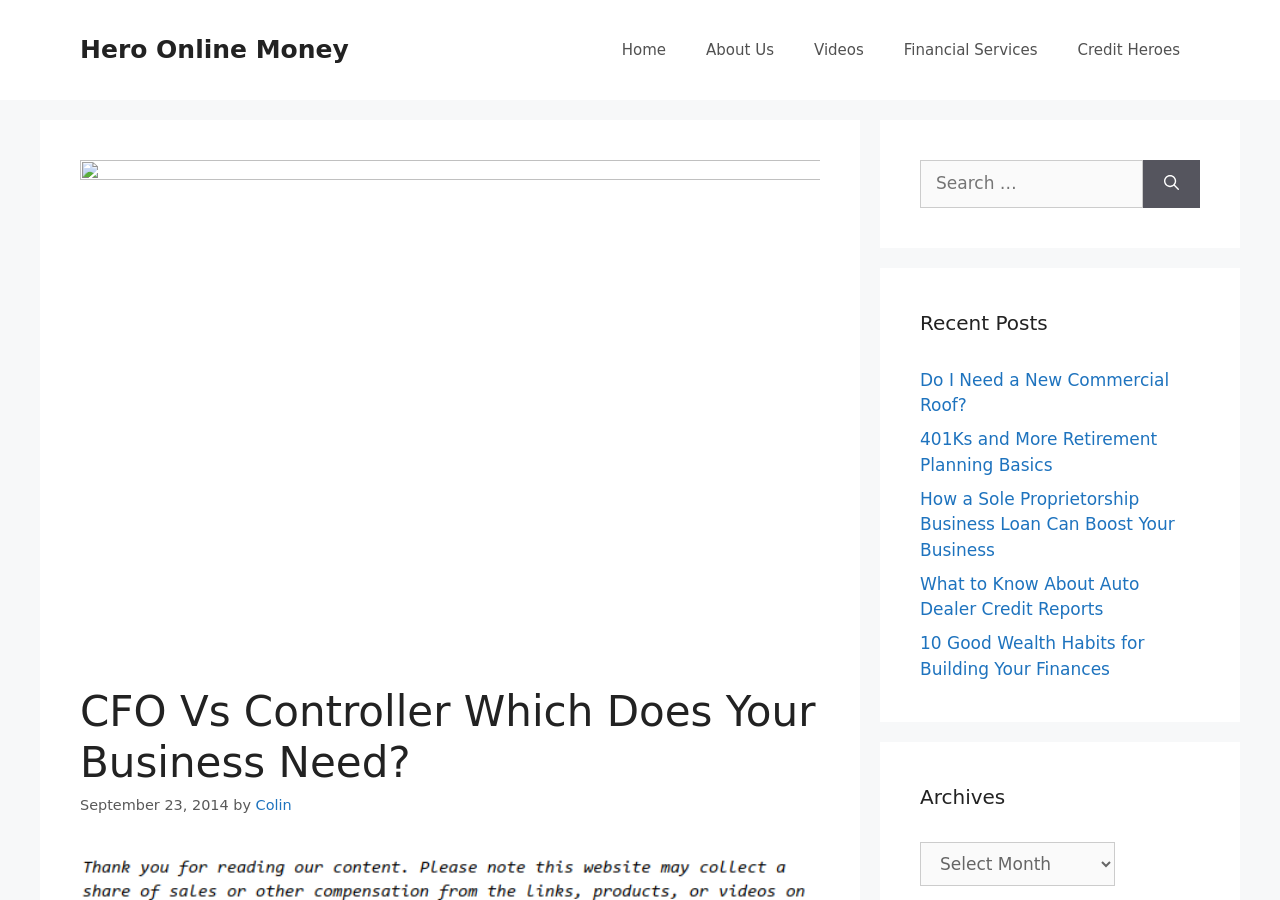How many recent posts are listed?
Please respond to the question with a detailed and well-explained answer.

I counted the number of links in the 'Recent Posts' section and found that there are 5 links, which are 'Do I Need a New Commercial Roof?', '401Ks and More Retirement Planning Basics', 'How a Sole Proprietorship Business Loan Can Boost Your Business', 'What to Know About Auto Dealer Credit Reports', and '10 Good Wealth Habits for Building Your Finances'.